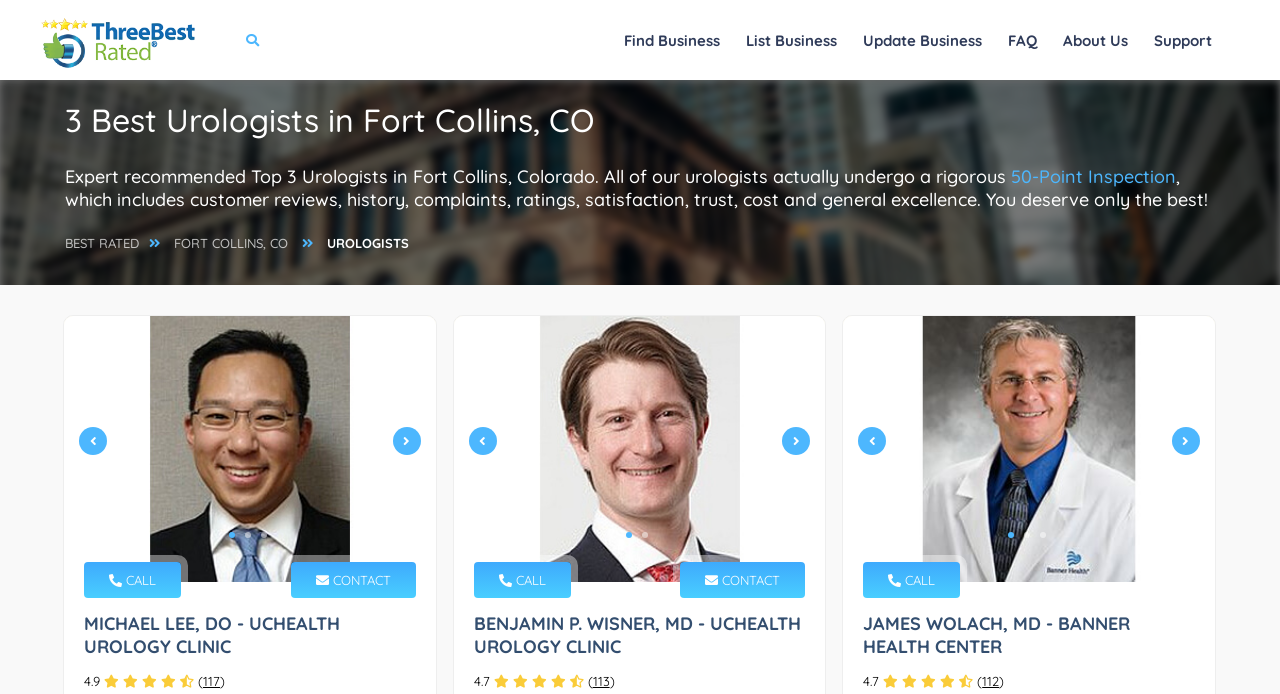What is the rating of Michael Lee, DO - UCHEALTH UROLOGY CLINIC?
Please provide a comprehensive answer based on the visual information in the image.

The rating of Michael Lee, DO - UCHEALTH UROLOGY CLINIC is 4.9, which is indicated by the StaticText '4.9' next to the clinic's name.